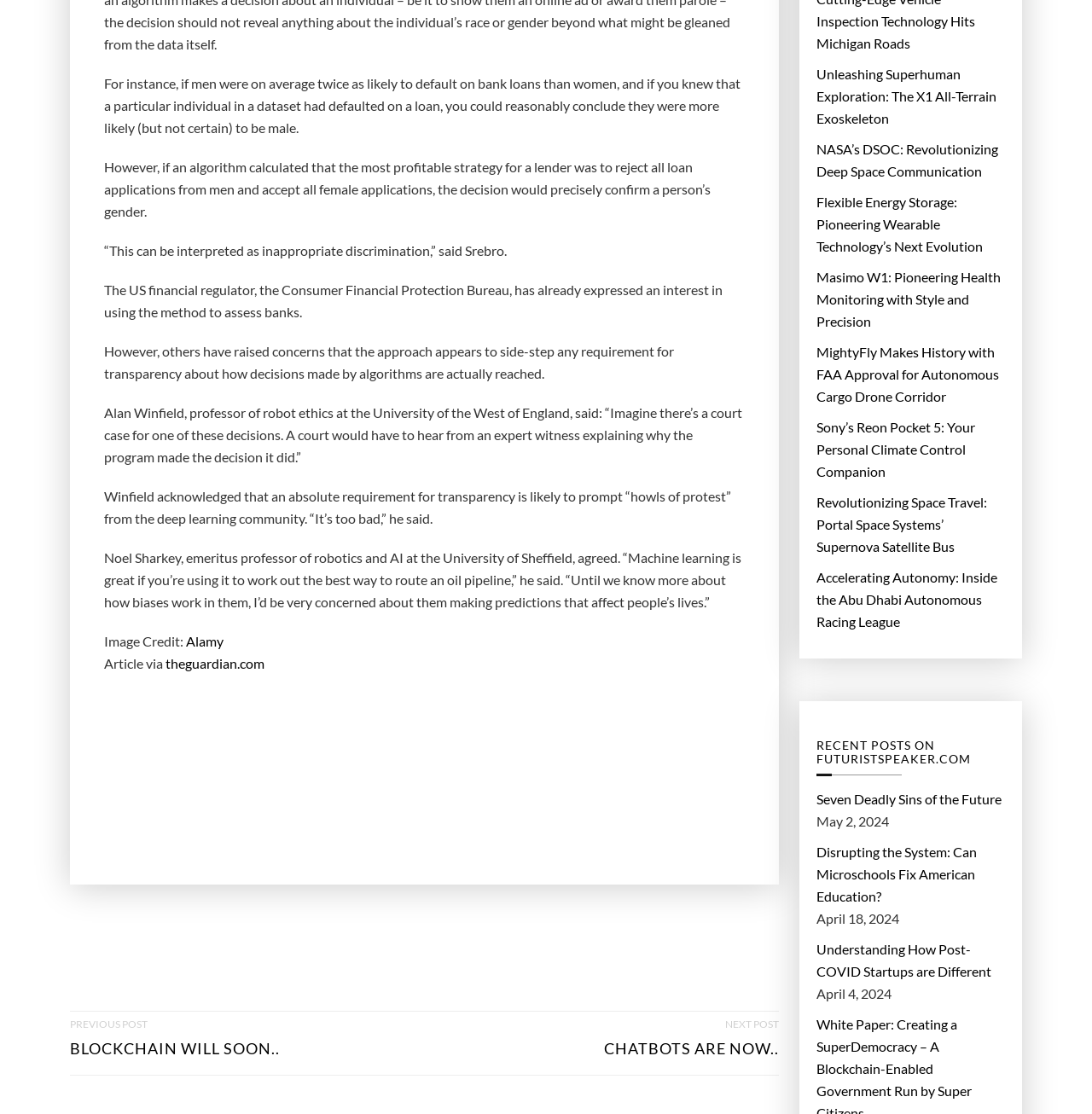Determine the bounding box coordinates for the area you should click to complete the following instruction: "Click on the 'theguardian.com' link".

[0.152, 0.586, 0.242, 0.606]